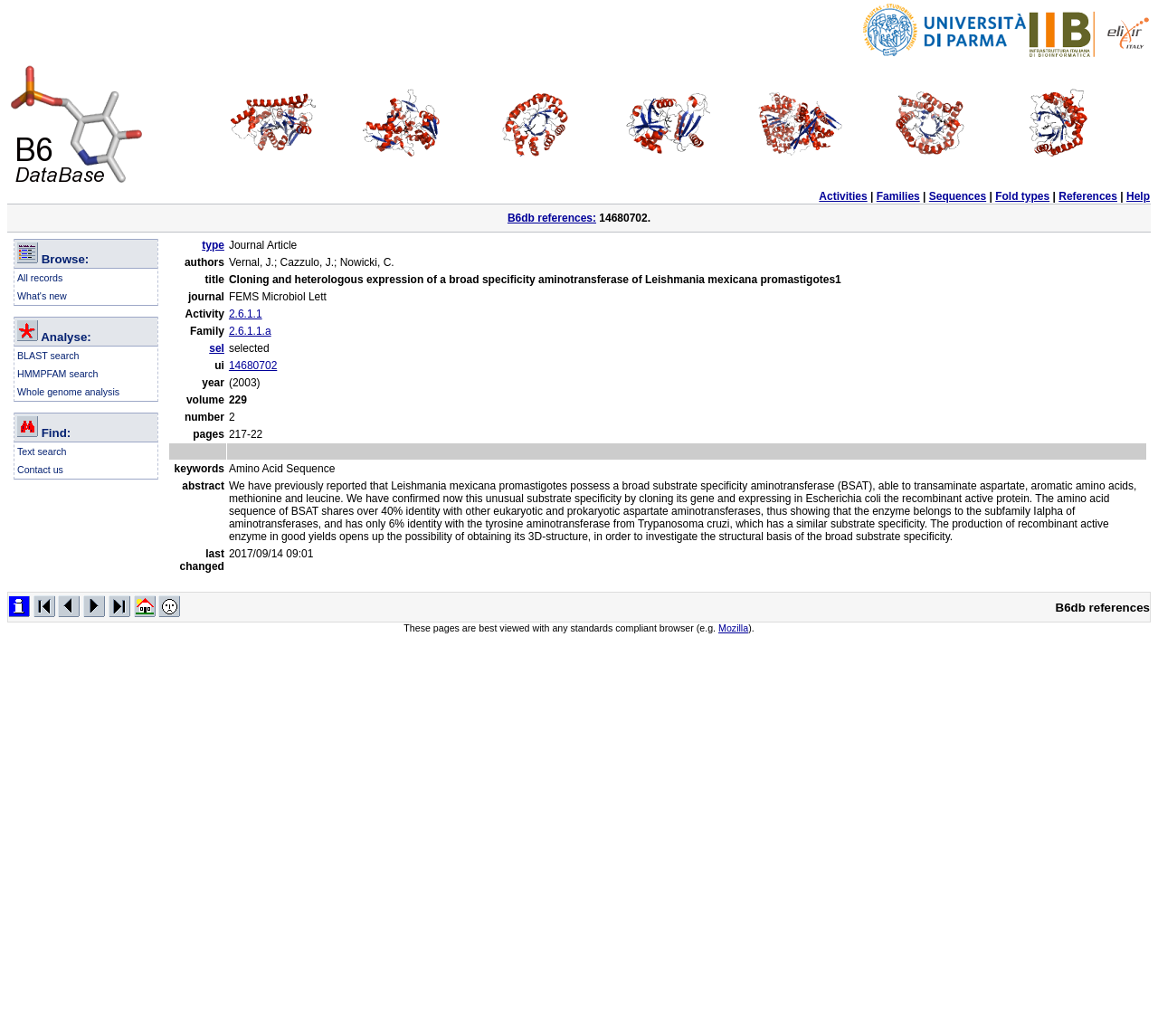Determine the bounding box coordinates for the HTML element described here: "Fold types".

[0.86, 0.183, 0.906, 0.196]